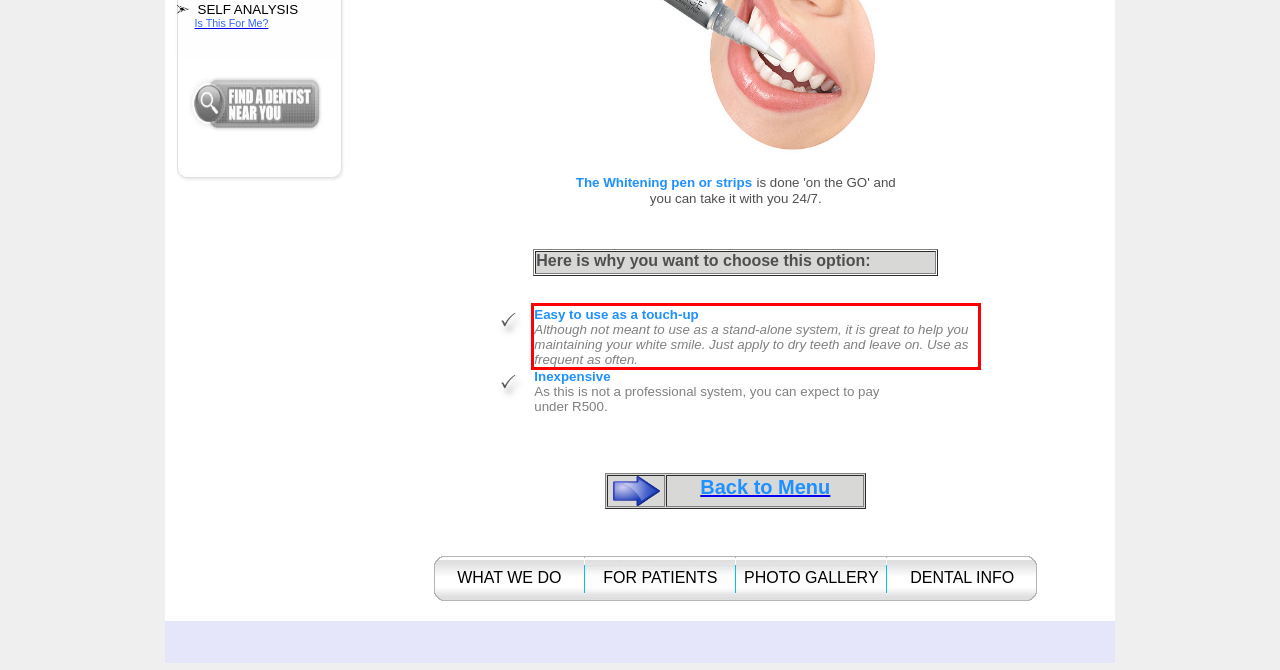With the given screenshot of a webpage, locate the red rectangle bounding box and extract the text content using OCR.

Easy to use as a touch-up Although not meant to use as a stand-alone system, it is great to help you maintaining your white smile. Just apply to dry teeth and leave on. Use as frequent as often.